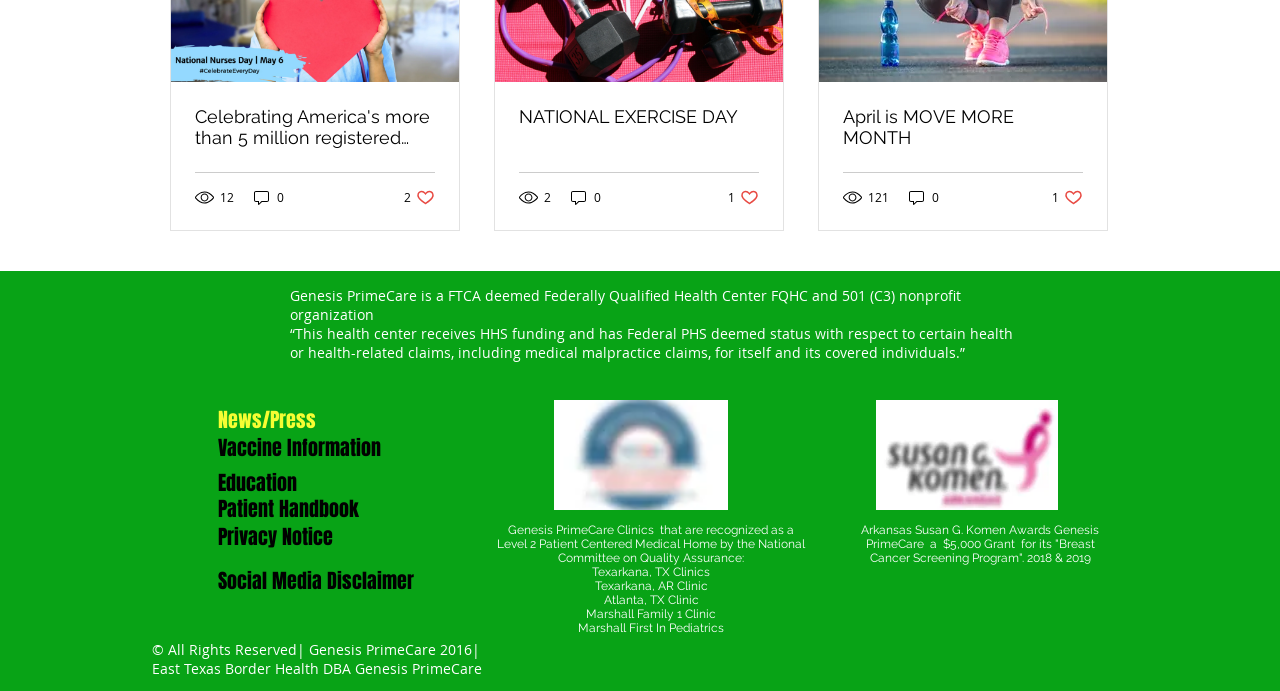Given the element description: "title="Patient Handbook 1 20"", predict the bounding box coordinates of this UI element. The coordinates must be four float numbers between 0 and 1, given as [left, top, right, bottom].

[0.311, 0.72, 0.351, 0.76]